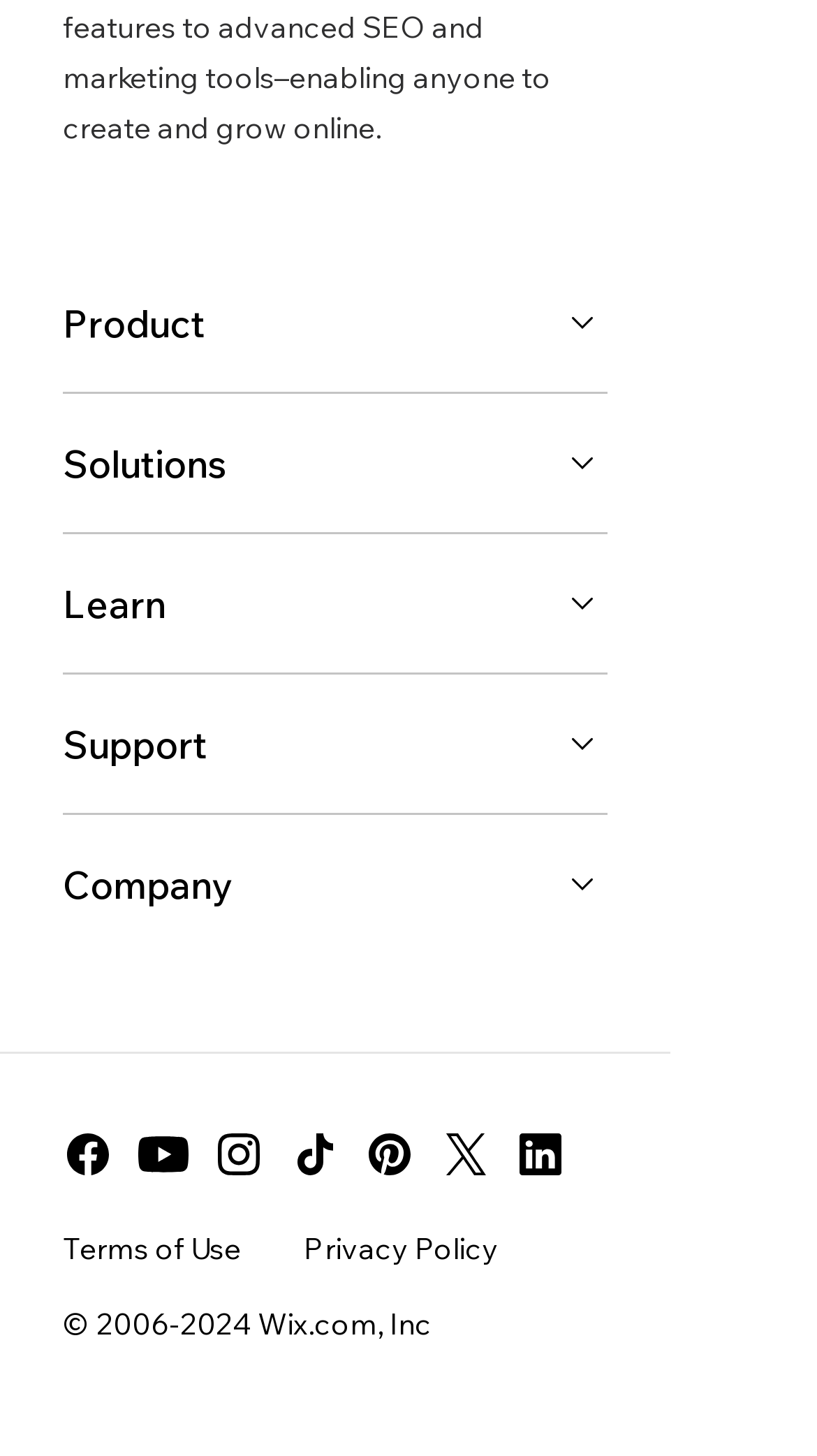Reply to the question with a single word or phrase:
What is the last item in the main menu?

Company